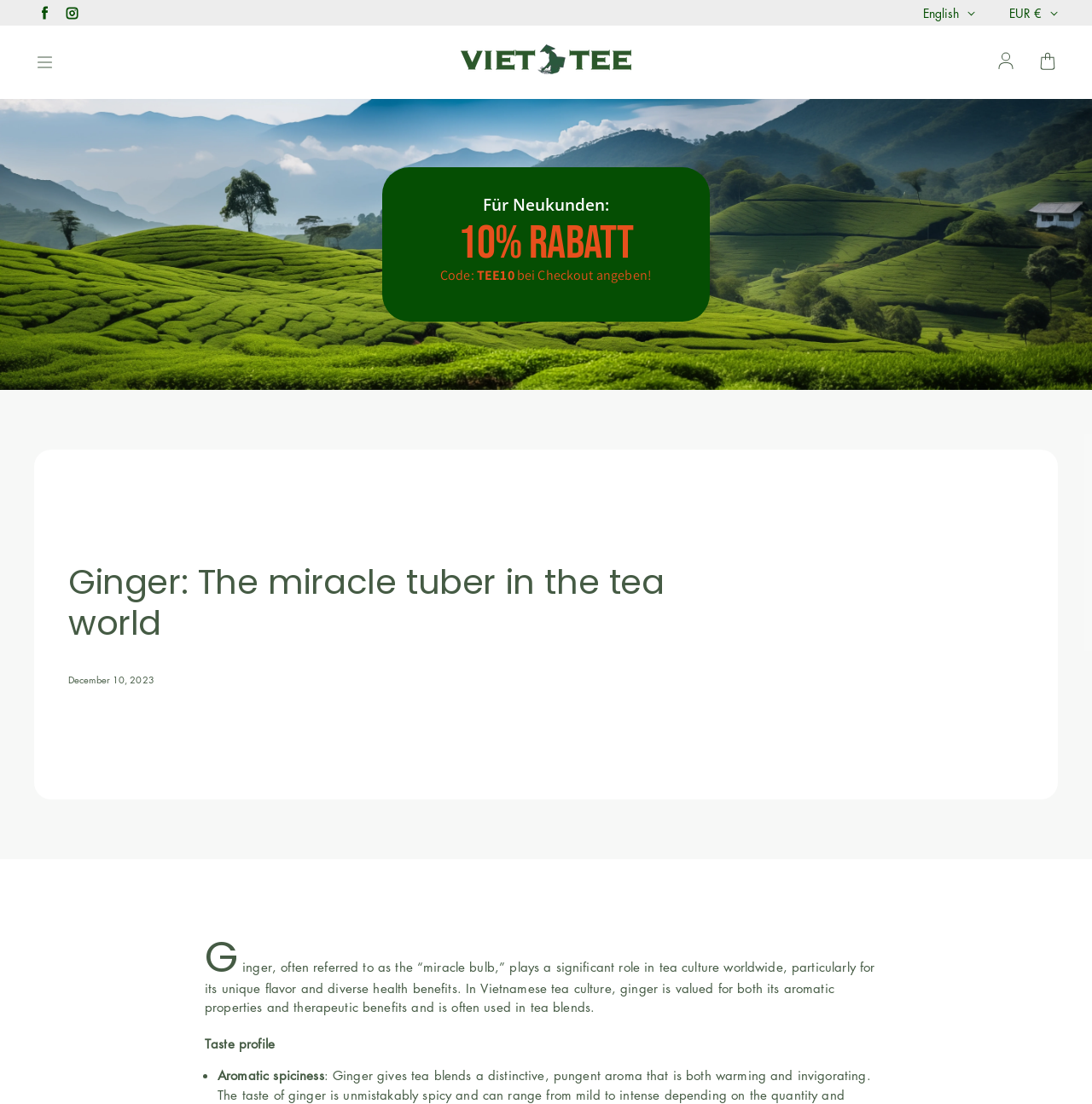Locate the bounding box coordinates of the item that should be clicked to fulfill the instruction: "Search for a report".

None